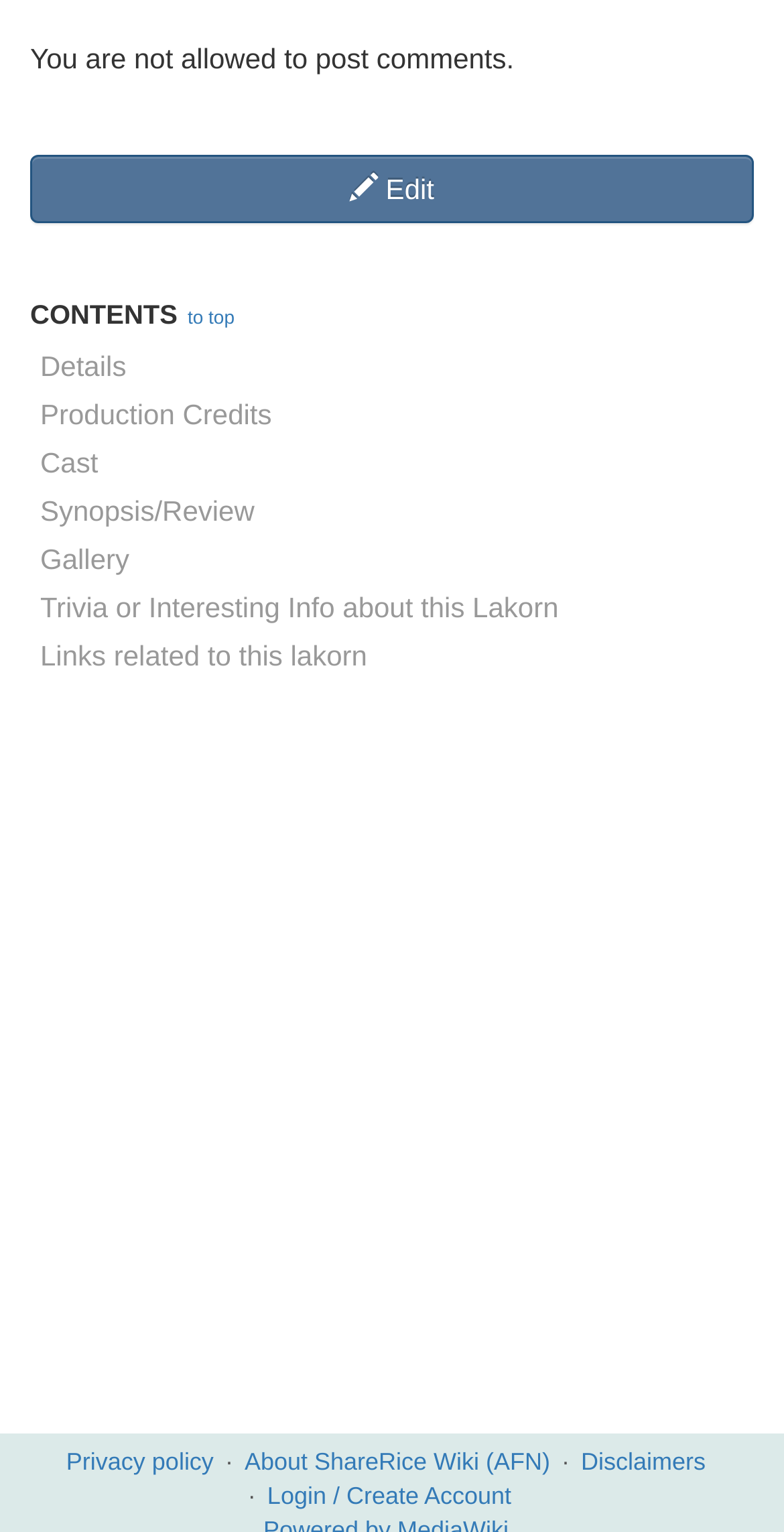Can you identify the bounding box coordinates of the clickable region needed to carry out this instruction: 'check September 2022'? The coordinates should be four float numbers within the range of 0 to 1, stated as [left, top, right, bottom].

None